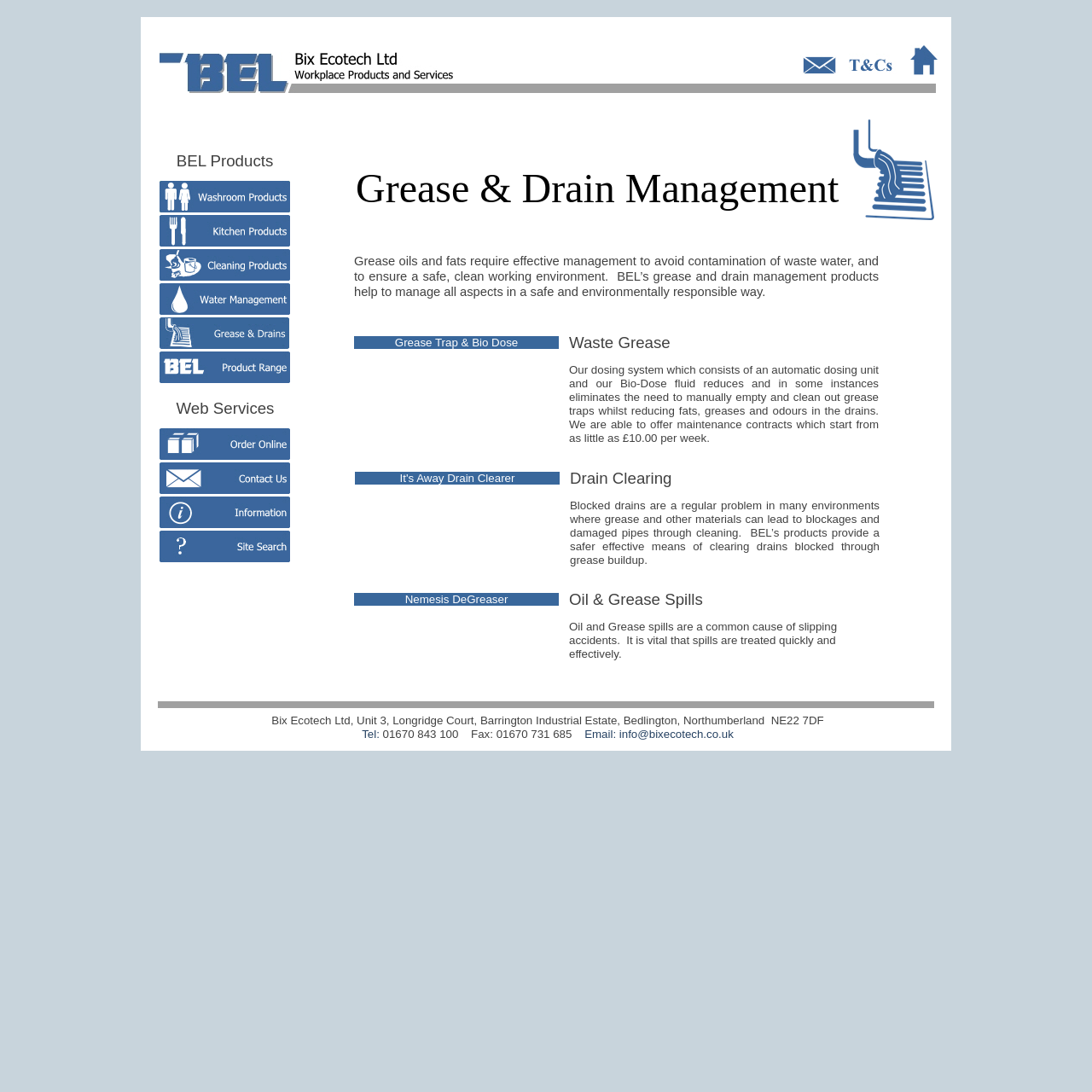Examine the image carefully and respond to the question with a detailed answer: 
What is the consequence of oil and grease spills?

The consequence of oil and grease spills is obtained from the static text element that reads 'Oil and Grease spills are a common cause of slipping accidents. It is vital that spills are treated quickly and effectively'.